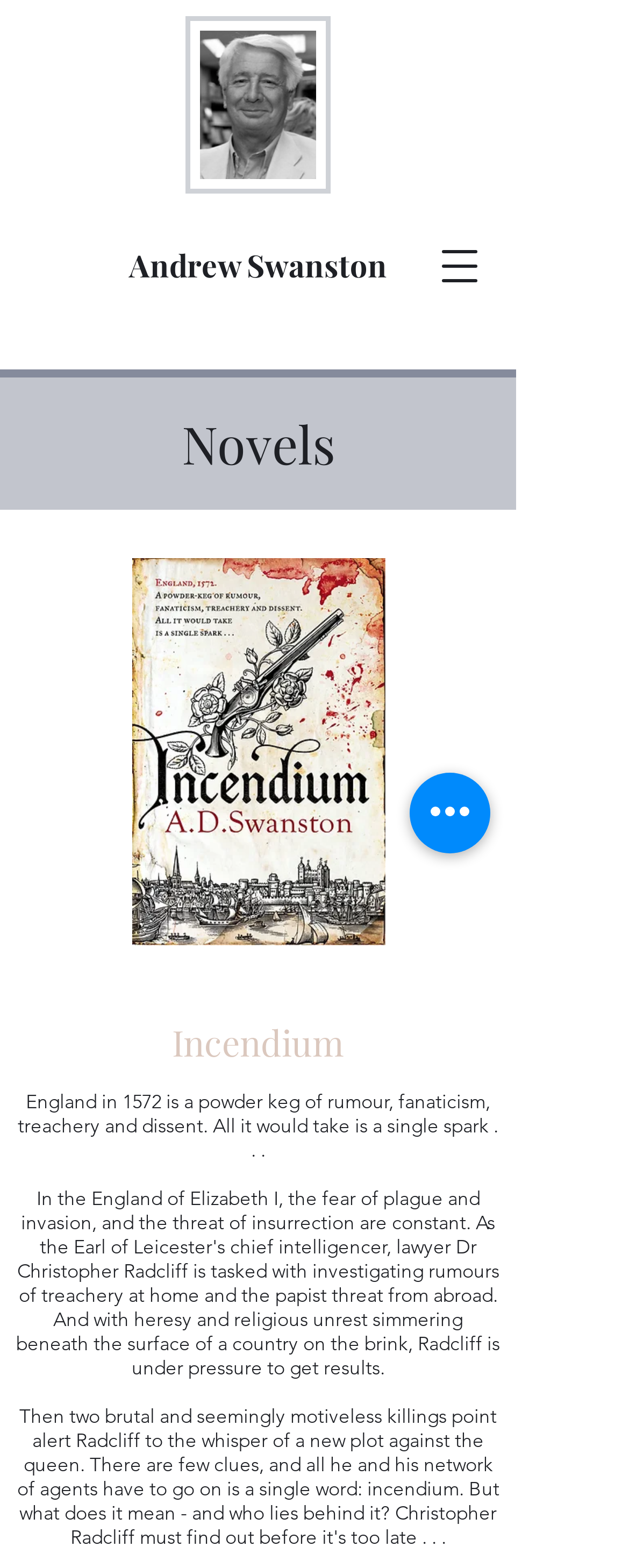Construct a comprehensive description capturing every detail on the webpage.

The webpage is about Andrew Swanston's books, with a prominent link to his name at the top center of the page. Below this link, there is an image of a book cover, "ADS_Launch.png", taking up about a quarter of the page's width. 

To the left of the image, there is a link to "Incendium", which is also a heading, indicating that it might be a book title. This link is accompanied by an image with the same name, "Incendium", which is likely the book's cover. 

Below the "Incendium" link, there is a paragraph of text that summarizes the book's plot, describing a tumultuous England in 1572. 

Further down, there is a heading titled "Novels", which suggests that the webpage might be categorizing Andrew Swanston's works. 

At the top right corner of the page, there is a button to "Open navigation menu", and at the bottom right corner, there is another button for "Quick actions".